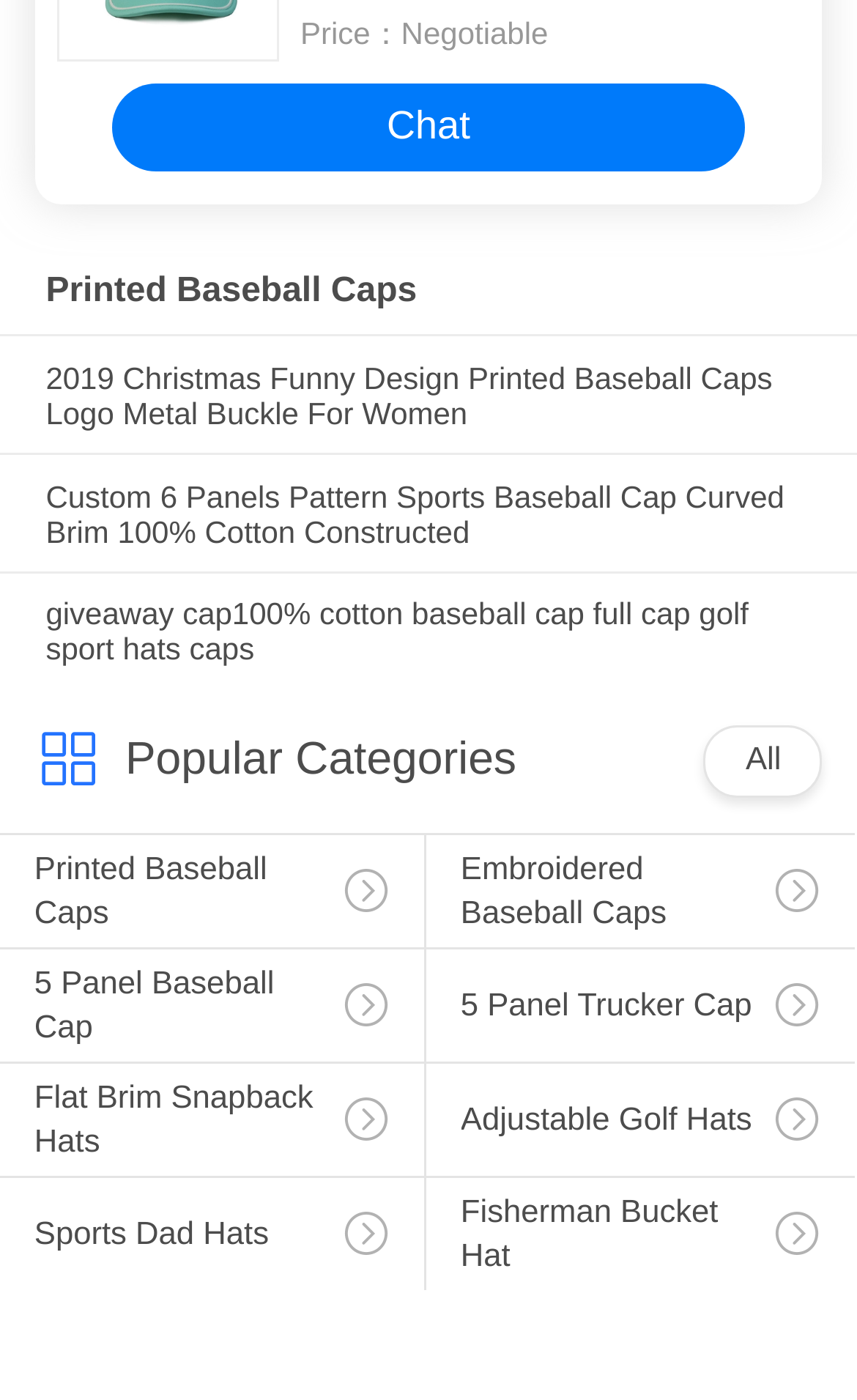Respond to the question below with a concise word or phrase:
What is the purpose of the 'Print' link?

To print the page